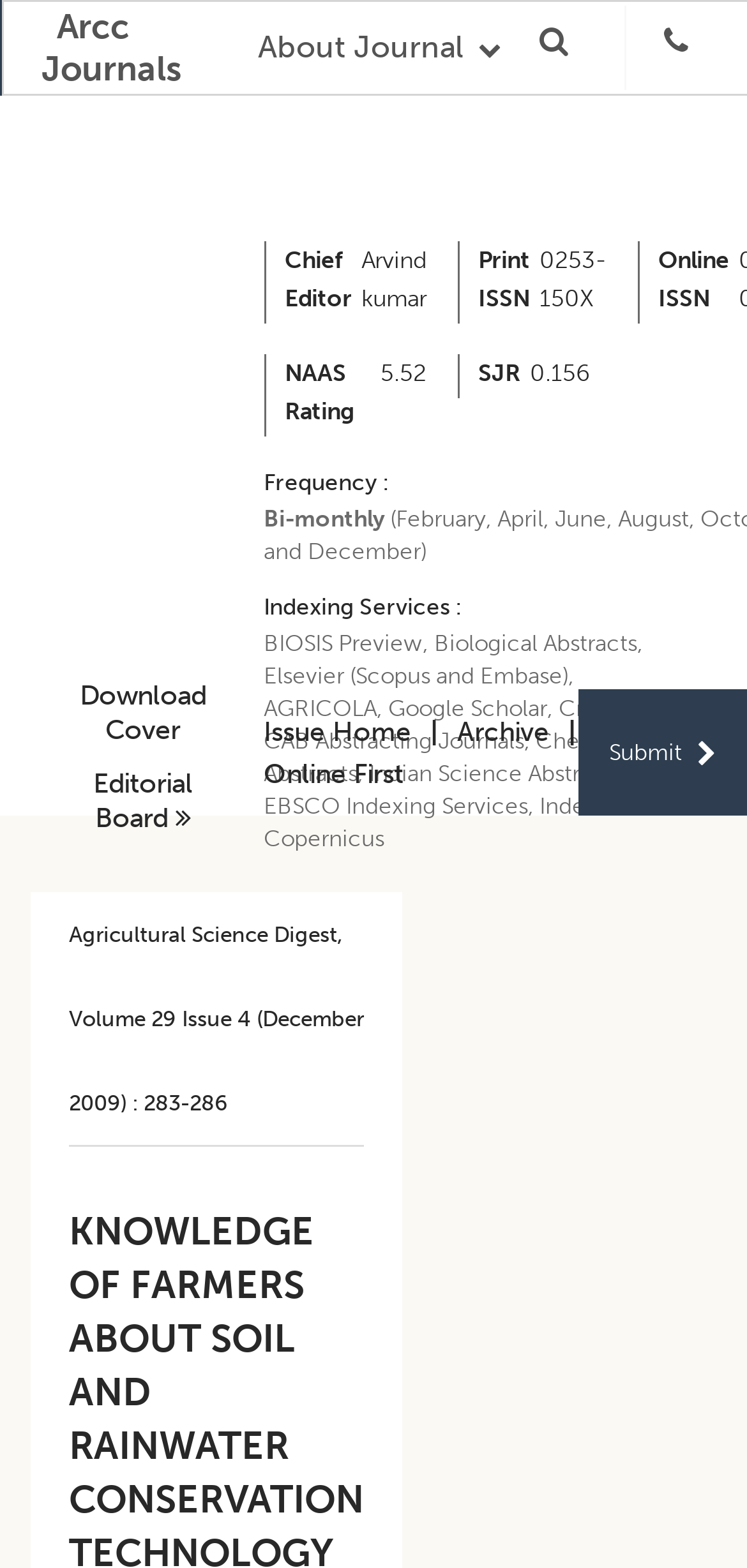Please identify the coordinates of the bounding box that should be clicked to fulfill this instruction: "go to home page".

[0.045, 0.004, 0.242, 0.057]